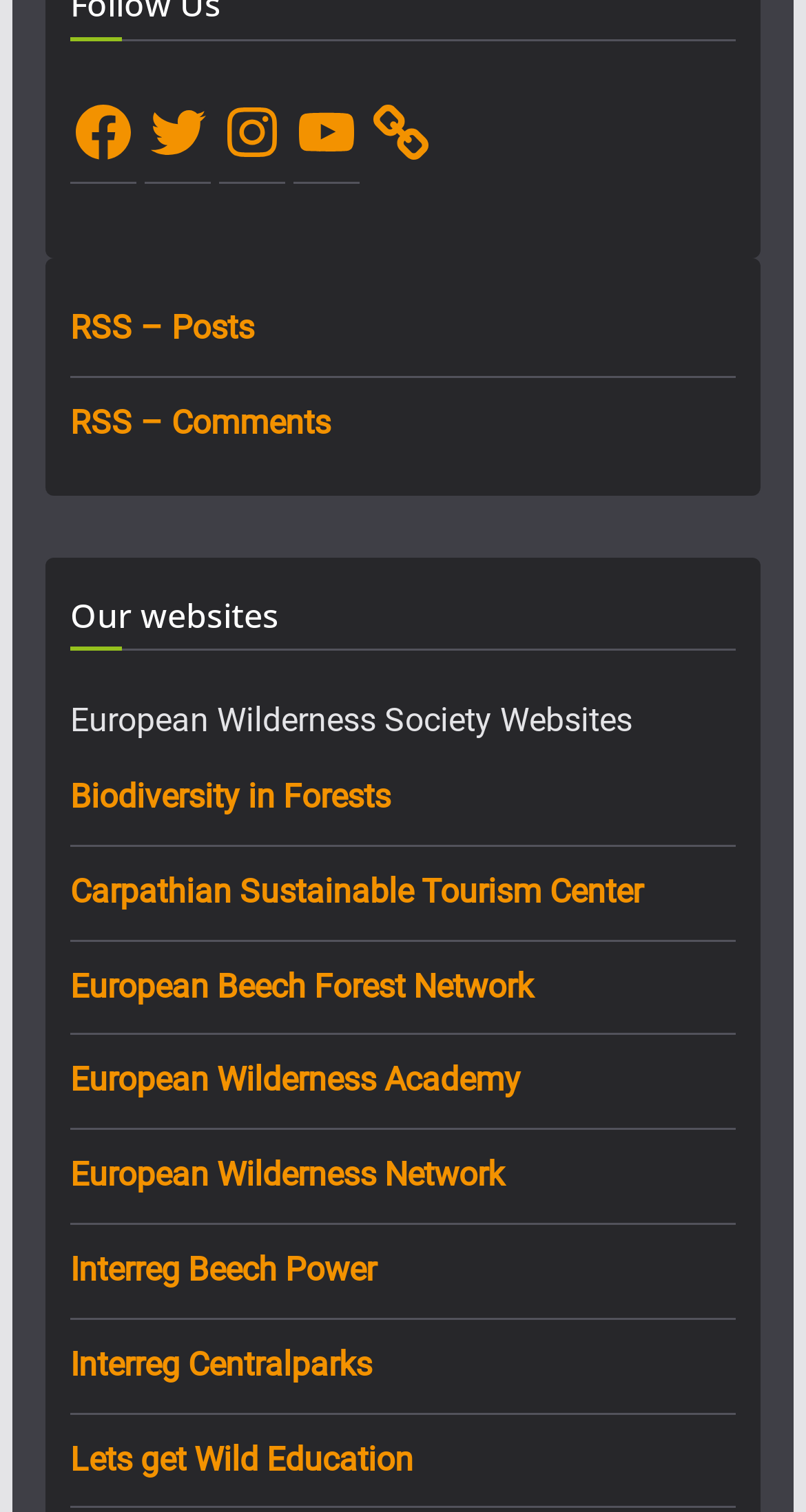Indicate the bounding box coordinates of the element that must be clicked to execute the instruction: "Subscribe to RSS – Posts". The coordinates should be given as four float numbers between 0 and 1, i.e., [left, top, right, bottom].

[0.087, 0.203, 0.315, 0.229]